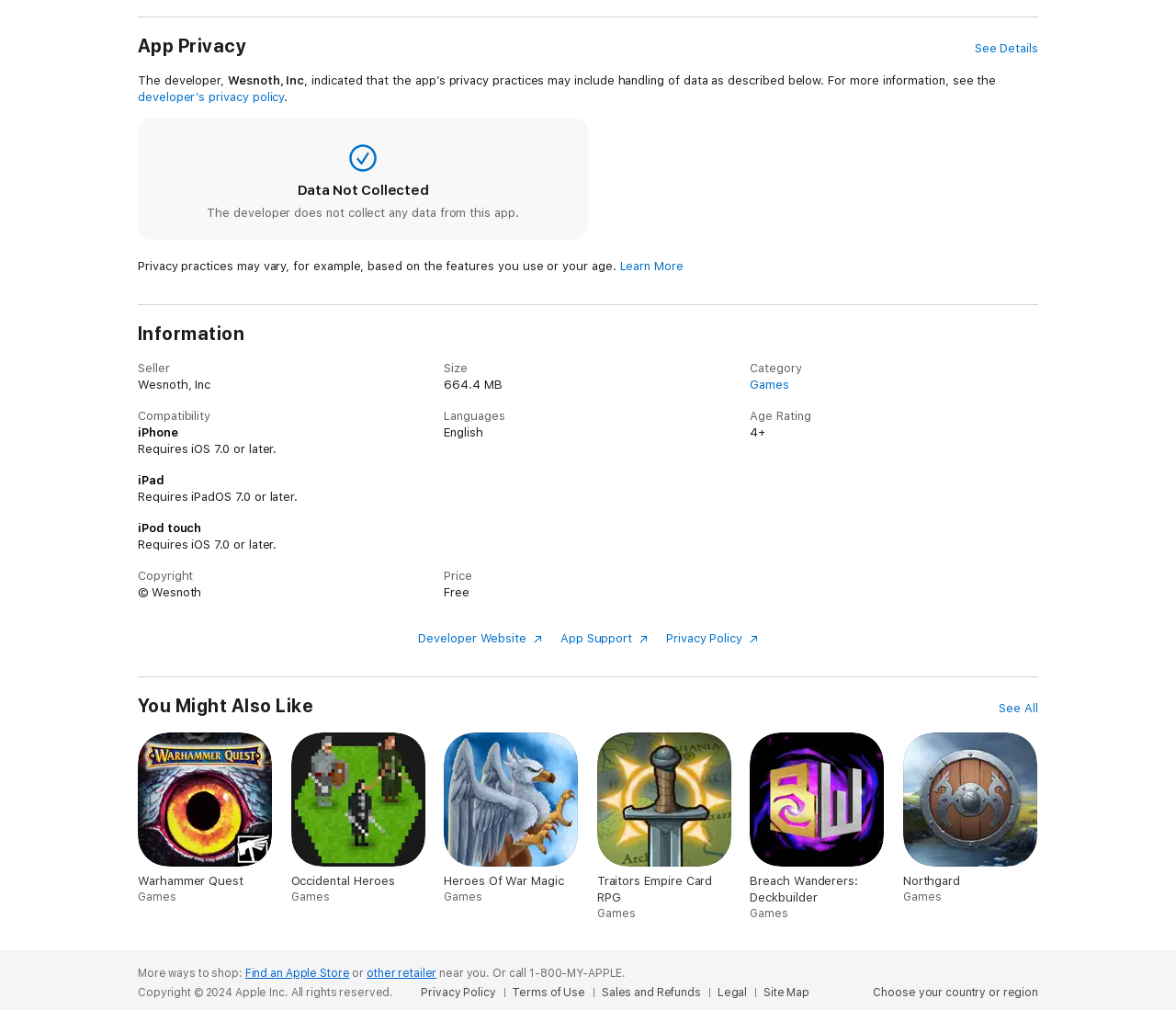What is the size of the game?
Please look at the screenshot and answer using one word or phrase.

664.4 megabytes